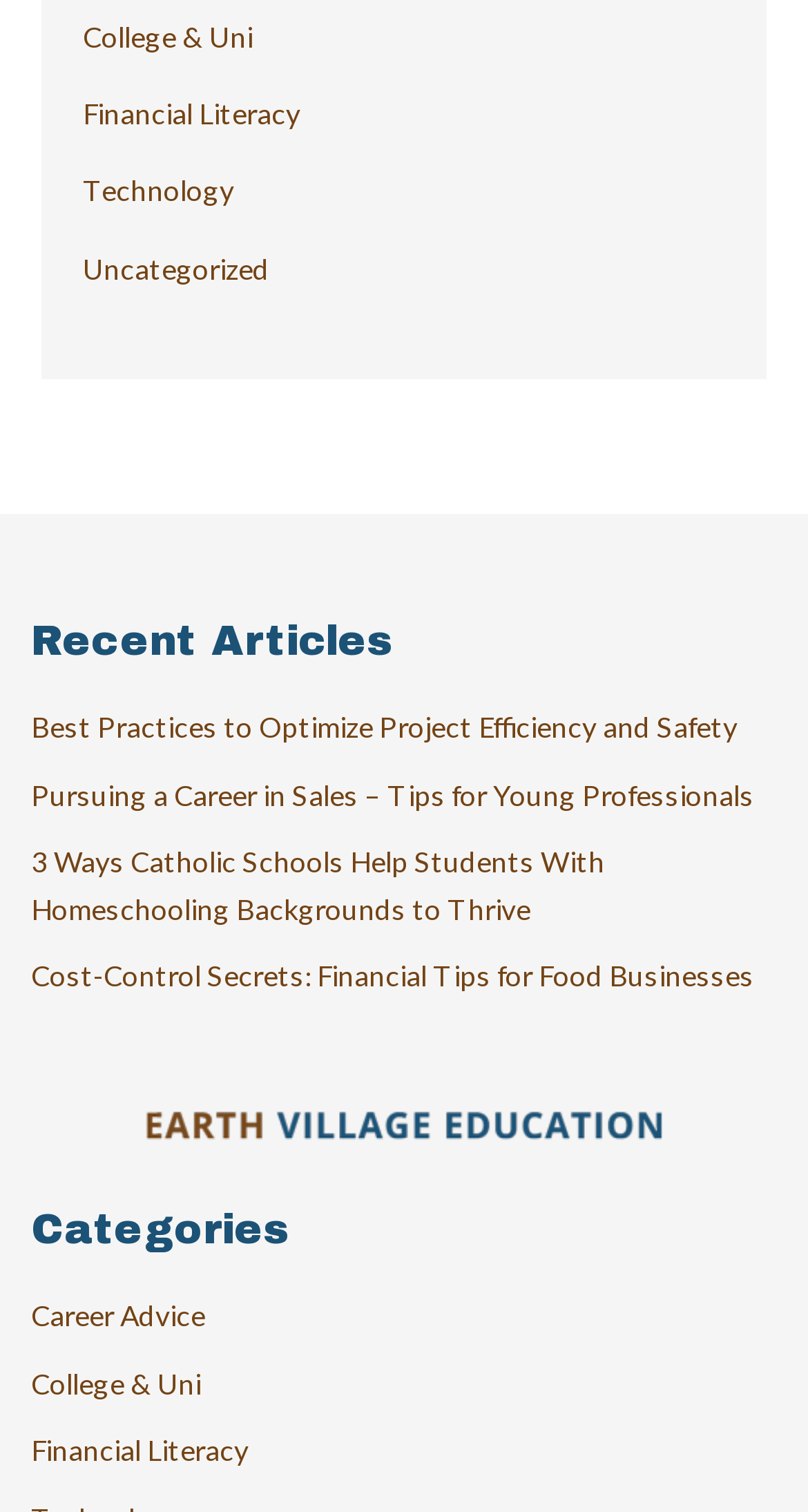What is the category of the article 'Best Practices to Optimize Project Efficiency and Safety'?
Please respond to the question with a detailed and thorough explanation.

By examining the categories listed at the bottom of the webpage, I did not find a matching category for the article 'Best Practices to Optimize Project Efficiency and Safety'. Therefore, I conclude that it belongs to the 'Uncategorized' category.